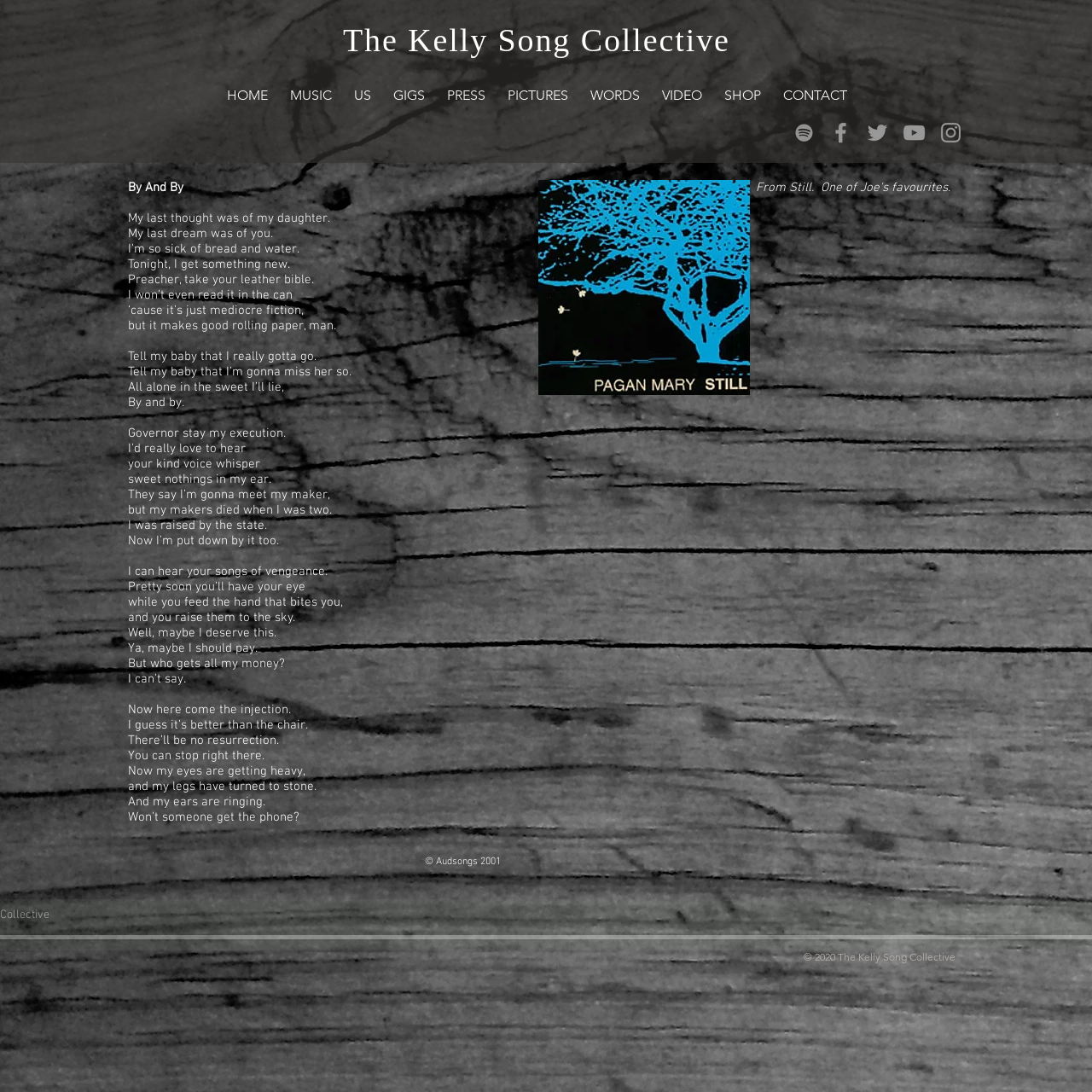Identify the headline of the webpage and generate its text content.

The Kelly Song Collective